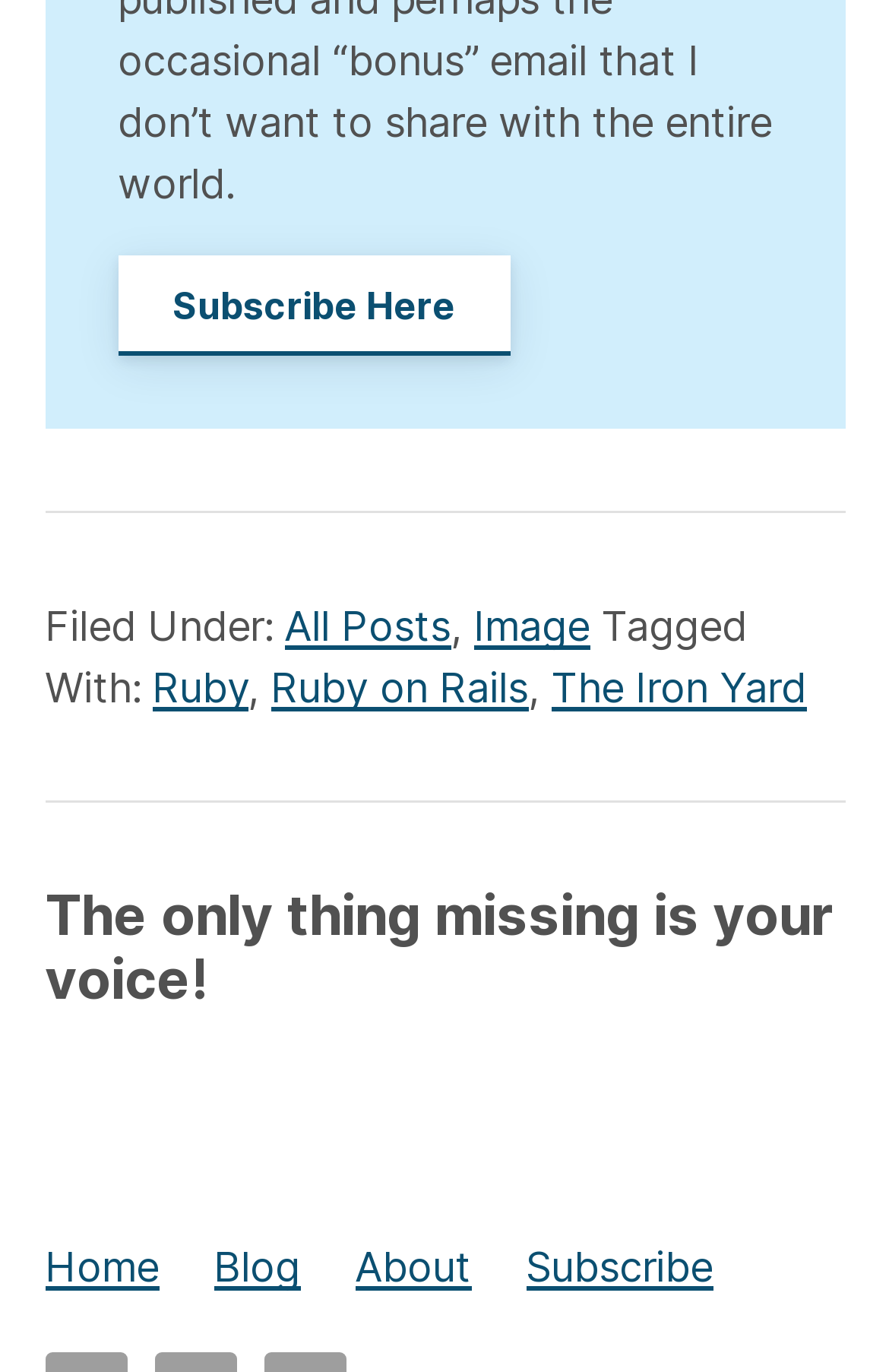Please provide the bounding box coordinate of the region that matches the element description: The Iron Yard. Coordinates should be in the format (top-left x, top-left y, bottom-right x, bottom-right y) and all values should be between 0 and 1.

[0.619, 0.484, 0.906, 0.519]